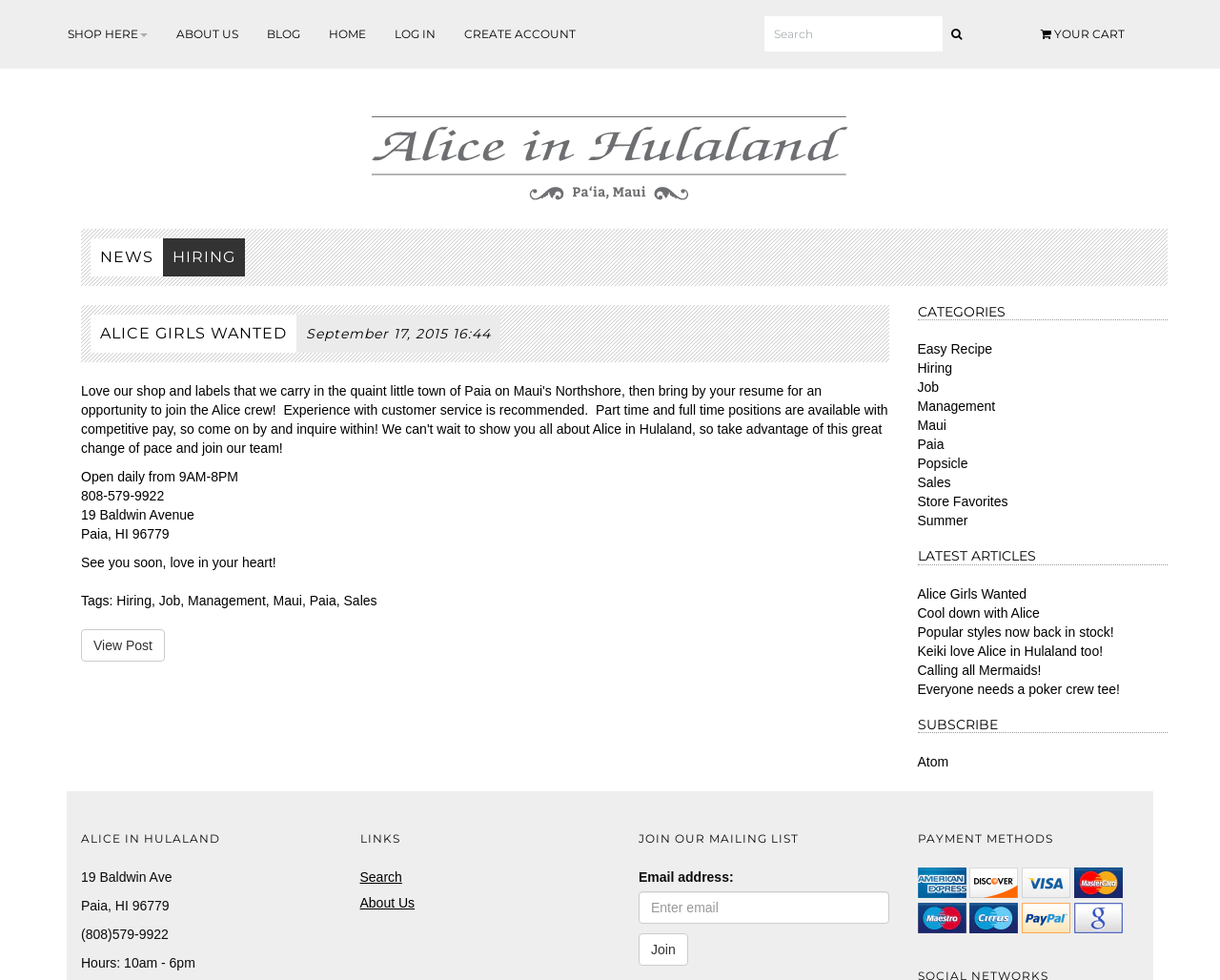Please determine the bounding box coordinates for the element that should be clicked to follow these instructions: "Search for something".

[0.627, 0.017, 0.773, 0.053]